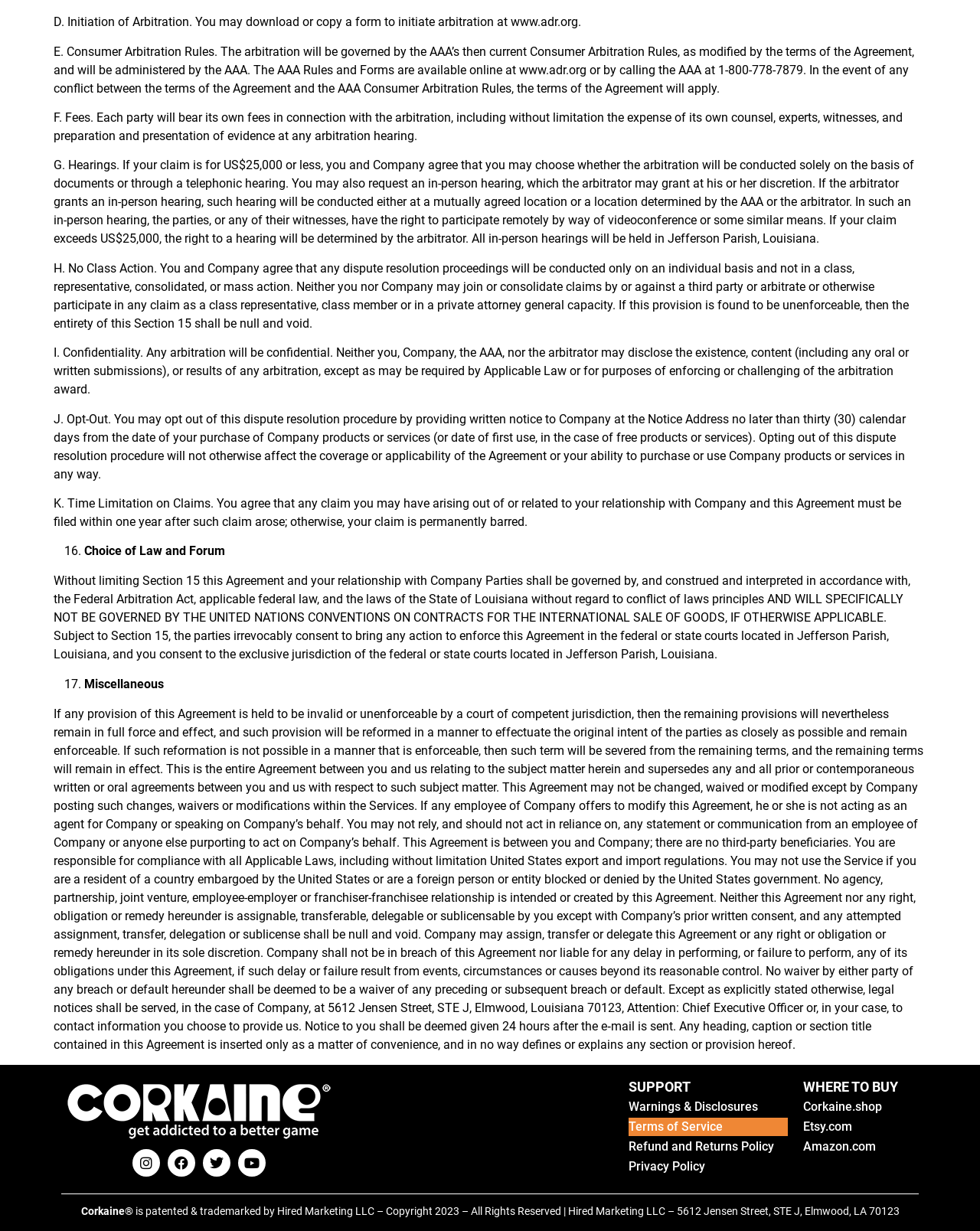Predict the bounding box coordinates for the UI element described as: "parent_node: Stone Signs". The coordinates should be four float numbers between 0 and 1, presented as [left, top, right, bottom].

None